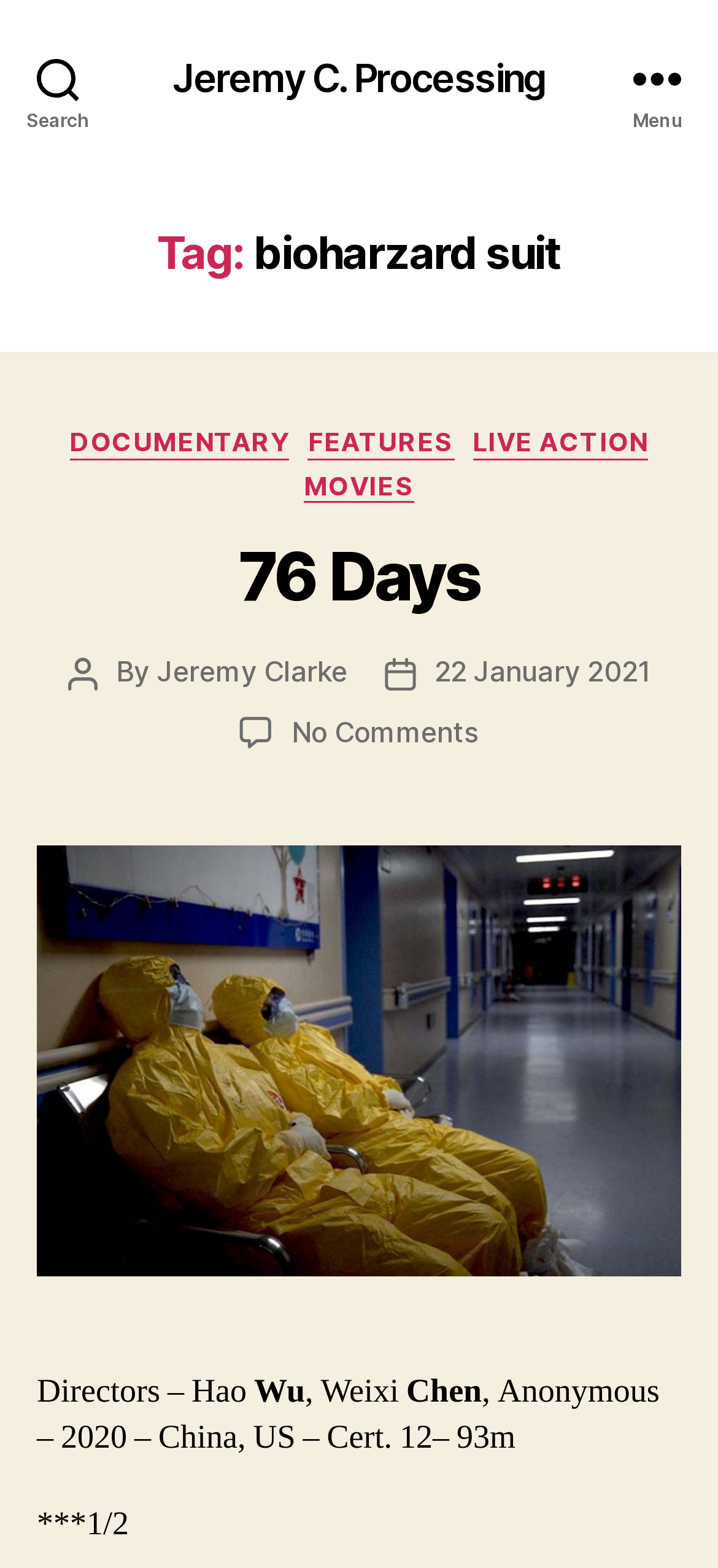Give a comprehensive overview of the webpage, including key elements.

The webpage is an archive page for the tag "bioharzard suit" on a blog called "Jeremy C. Processing". At the top, there is a search button on the left and a menu button on the right. Below the menu button, there is a header section with the title "Tag: bioharzard suit". 

Under the header, there are categories listed, including "DOCUMENTARY", "FEATURES", "LIVE ACTION", and "MOVIES". Below the categories, there is a post titled "76 Days" with a link to the post. The post has information about the author, Jeremy Clarke, and the post date, January 22, 2021. There is also a link to the comments section, which has no comments.

On the right side of the post, there is a figure, likely an image related to the post. At the bottom of the page, there is information about the directors of the movie "76 Days", including Hao Wu, Weixi Chen, and Anonymous. The movie's details, including its certification, runtime, and rating, are also listed.